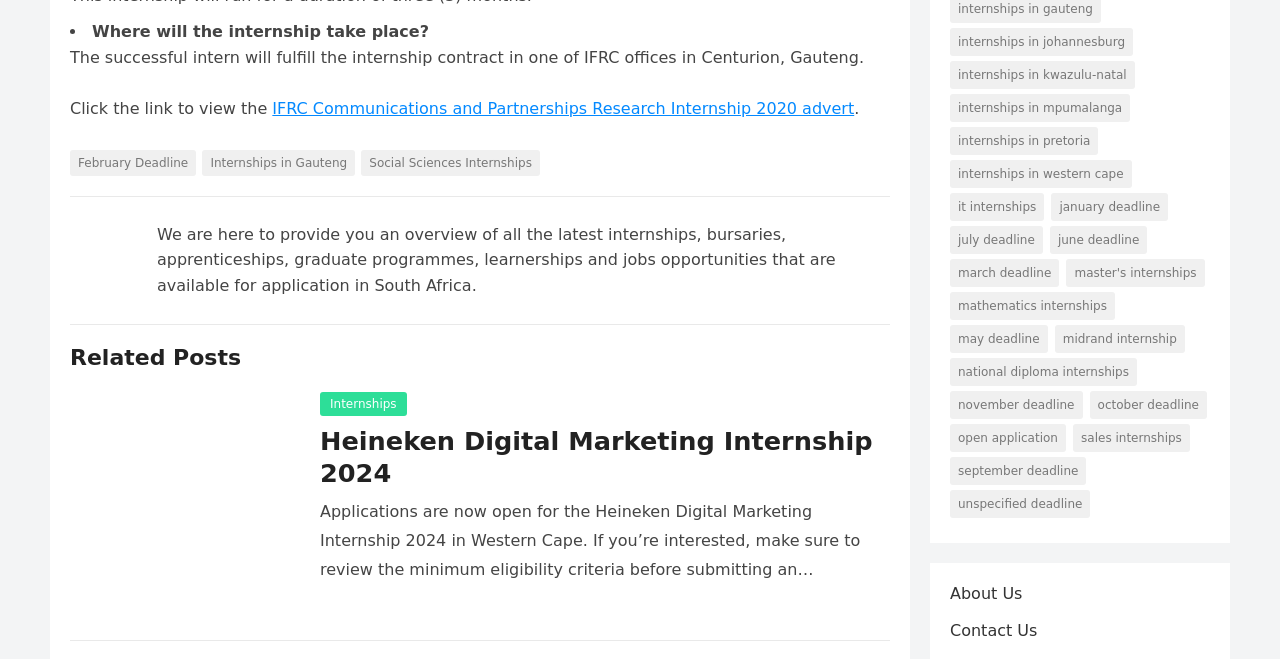Bounding box coordinates are specified in the format (top-left x, top-left y, bottom-right x, bottom-right y). All values are floating point numbers bounded between 0 and 1. Please provide the bounding box coordinate of the region this sentence describes: Heineken Digital Marketing Internship 2024

[0.25, 0.647, 0.682, 0.741]